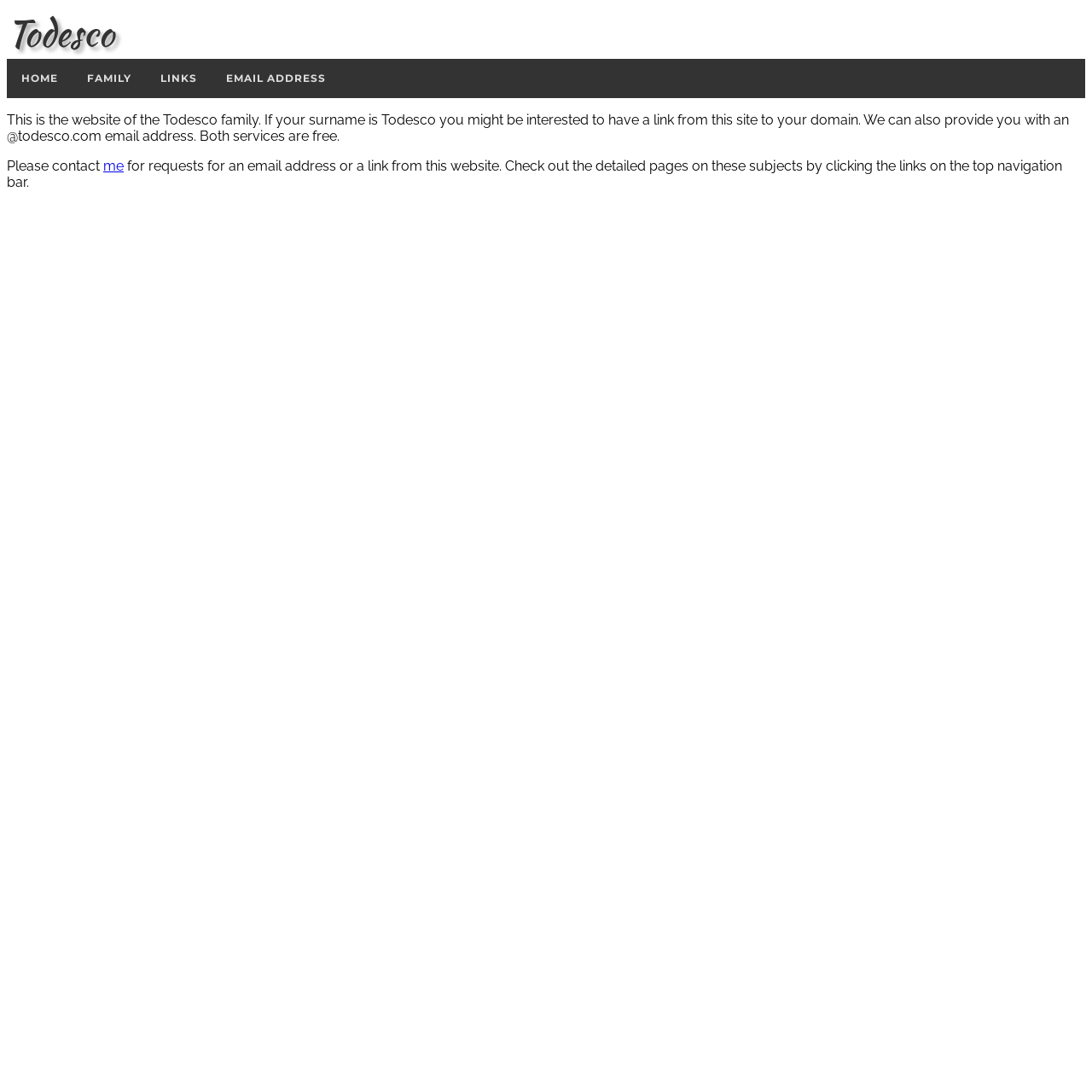Summarize the webpage in an elaborate manner.

The webpage is about the Todesco family and their website. At the top, there is a navigation bar with four links: "HOME", "FAMILY", "LINKS", and "EMAIL ADDRESS", aligned horizontally and evenly spaced. 

Below the navigation bar, there is a paragraph of text that introduces the website, explaining that it is for people with the surname Todesco, offering a free link to their domain and an @todesco.com email address. 

Underneath this introduction, there is a sentence that says "Please contact" followed by a link to "me" for requests related to email addresses or links from the website. This sentence is completed by a longer text that provides more information about the process and invites visitors to check out the detailed pages on these subjects by clicking the links on the top navigation bar.